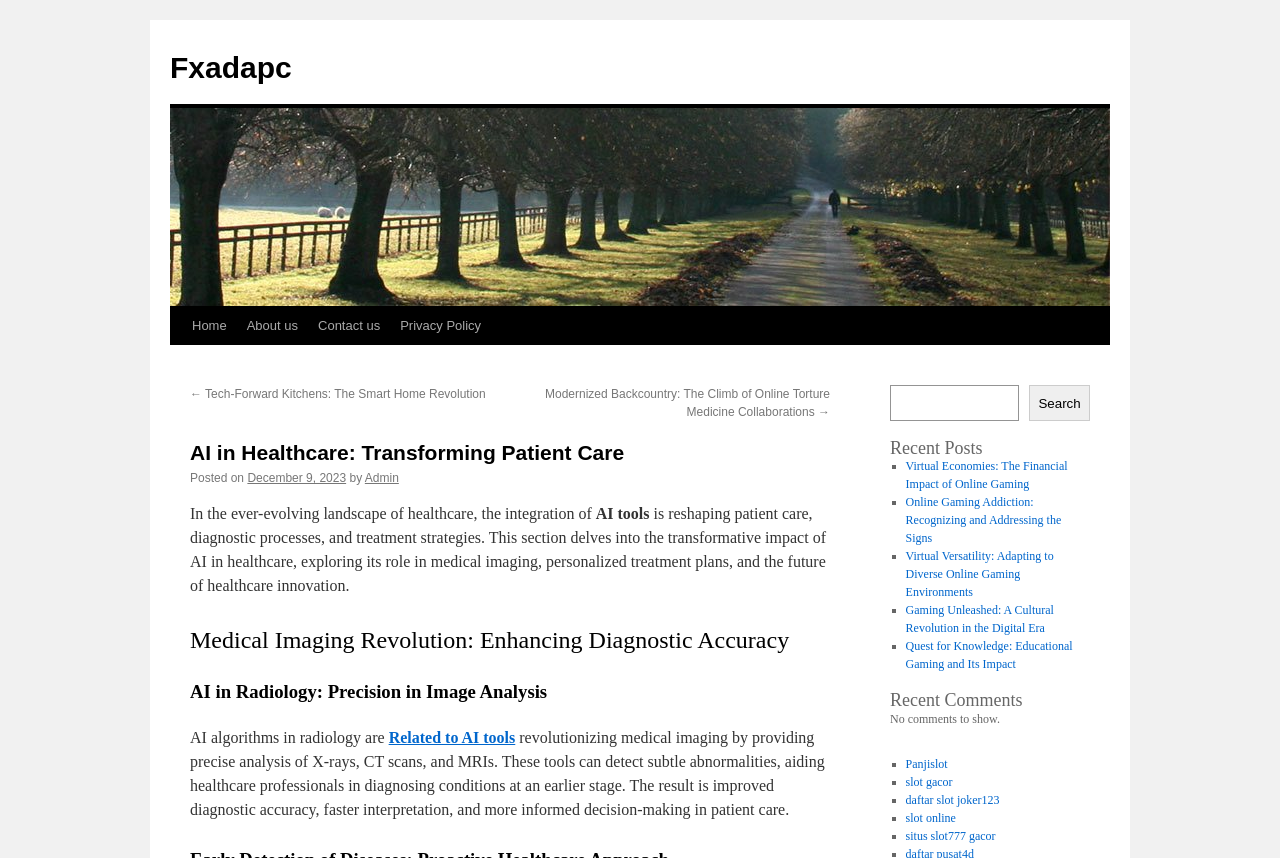Give a concise answer of one word or phrase to the question: 
What is the role of AI algorithms in radiology?

Precise analysis of medical images